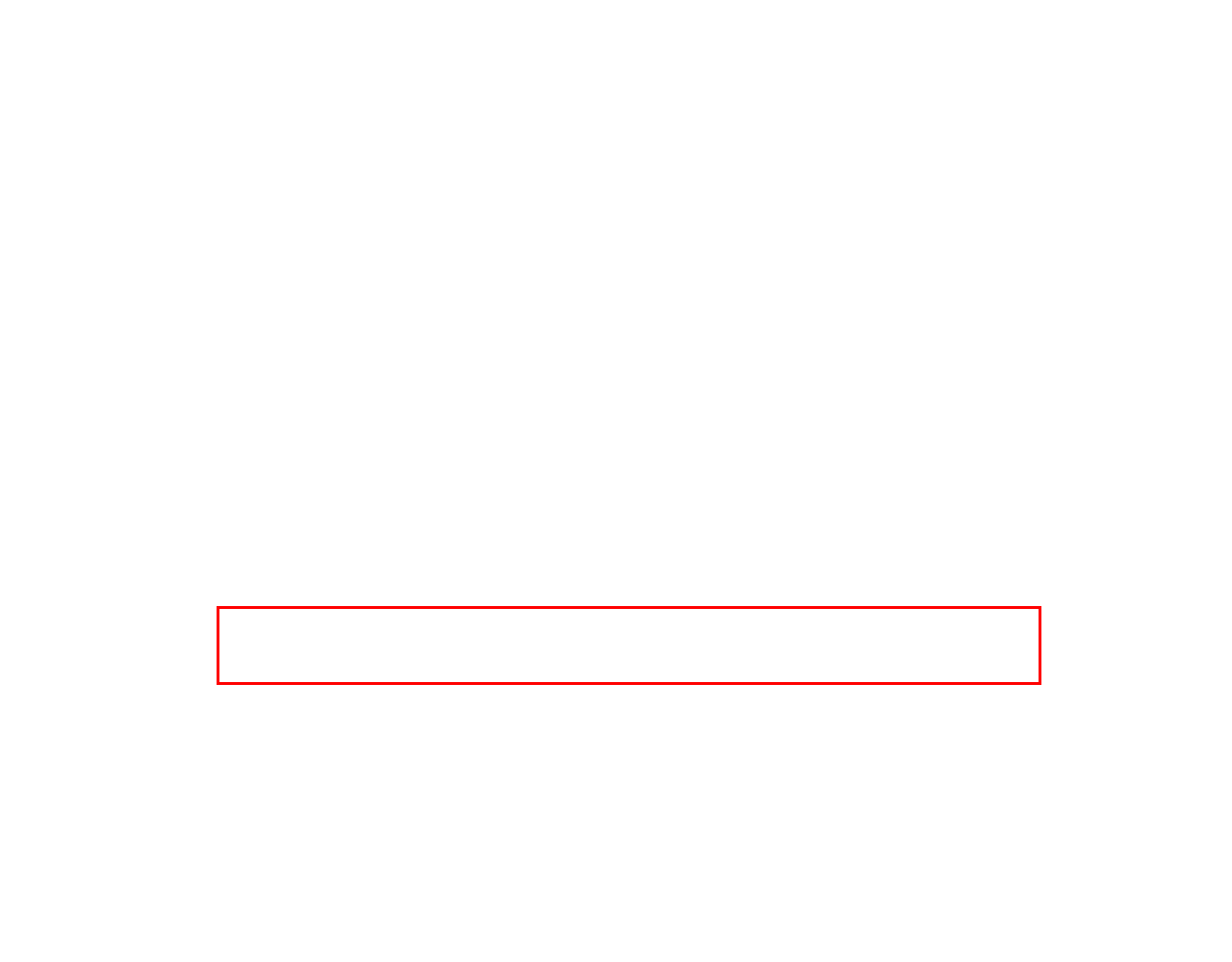View the screenshot of the webpage and identify the UI element surrounded by a red bounding box. Extract the text contained within this red bounding box.

Network Security (20 credits) To enable students to evaluate, synthesize and validate the identification of security issues and their associated impacts against devices and protocols that make up networks and distributed systems.